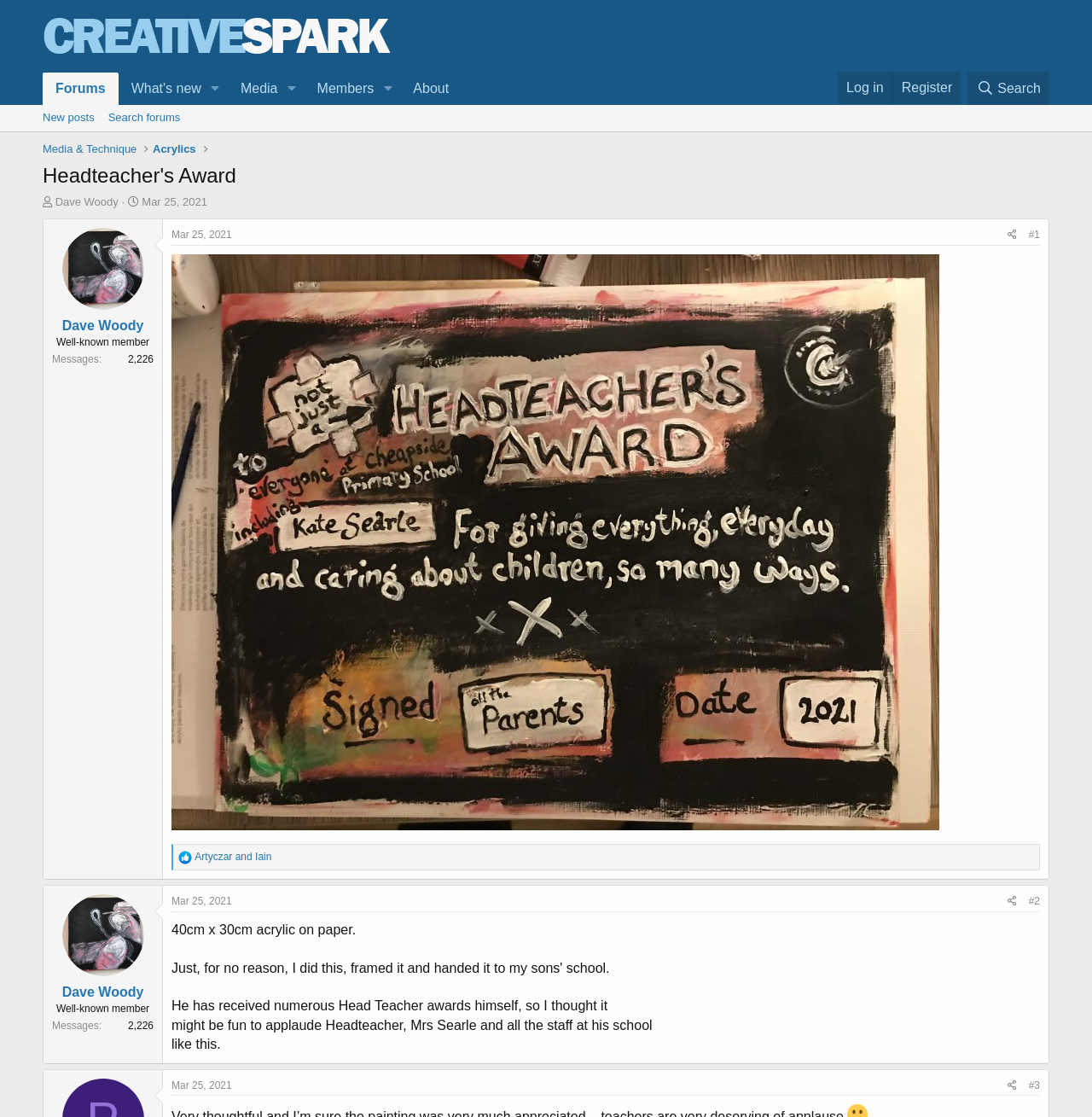Carefully examine the image and provide an in-depth answer to the question: How many messages does the user 'Dave Woody' have?

I found the answer by looking at the description list detail '2,226' which is located in the user information section, with a bounding box coordinate of [0.117, 0.316, 0.141, 0.328]. This detail is associated with the term 'Messages'.